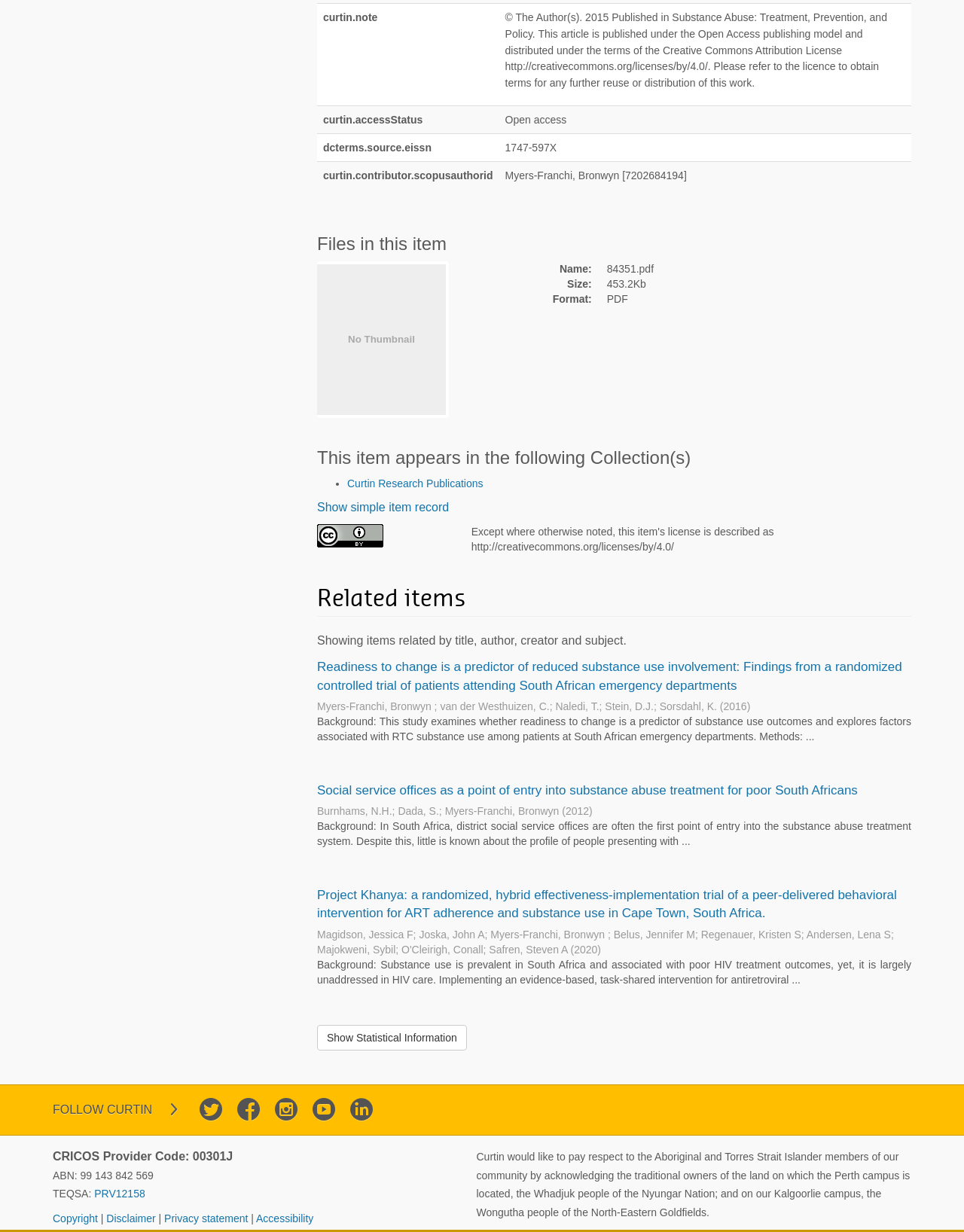Determine the coordinates of the bounding box that should be clicked to complete the instruction: "view the item record". The coordinates should be represented by four float numbers between 0 and 1: [left, top, right, bottom].

[0.329, 0.406, 0.466, 0.417]